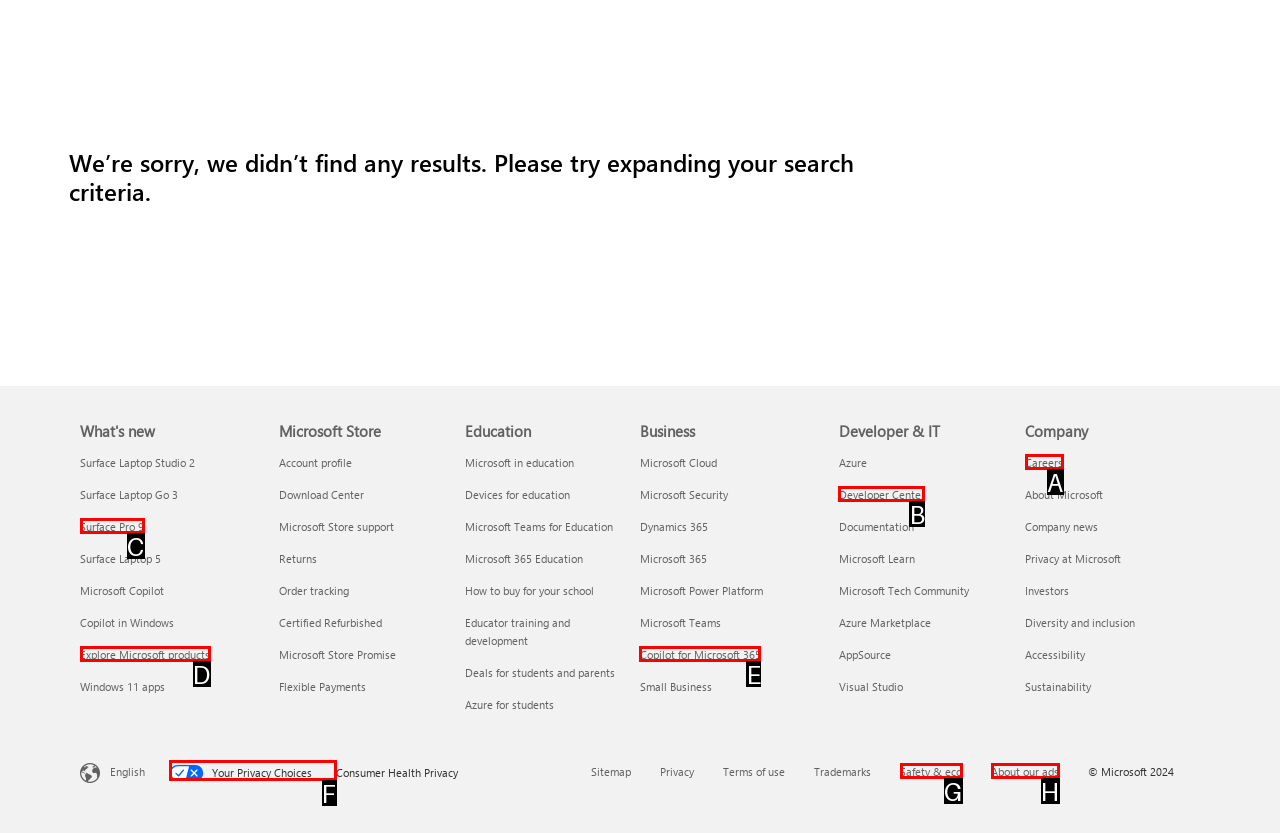Given the element description: Developer Center
Pick the letter of the correct option from the list.

B